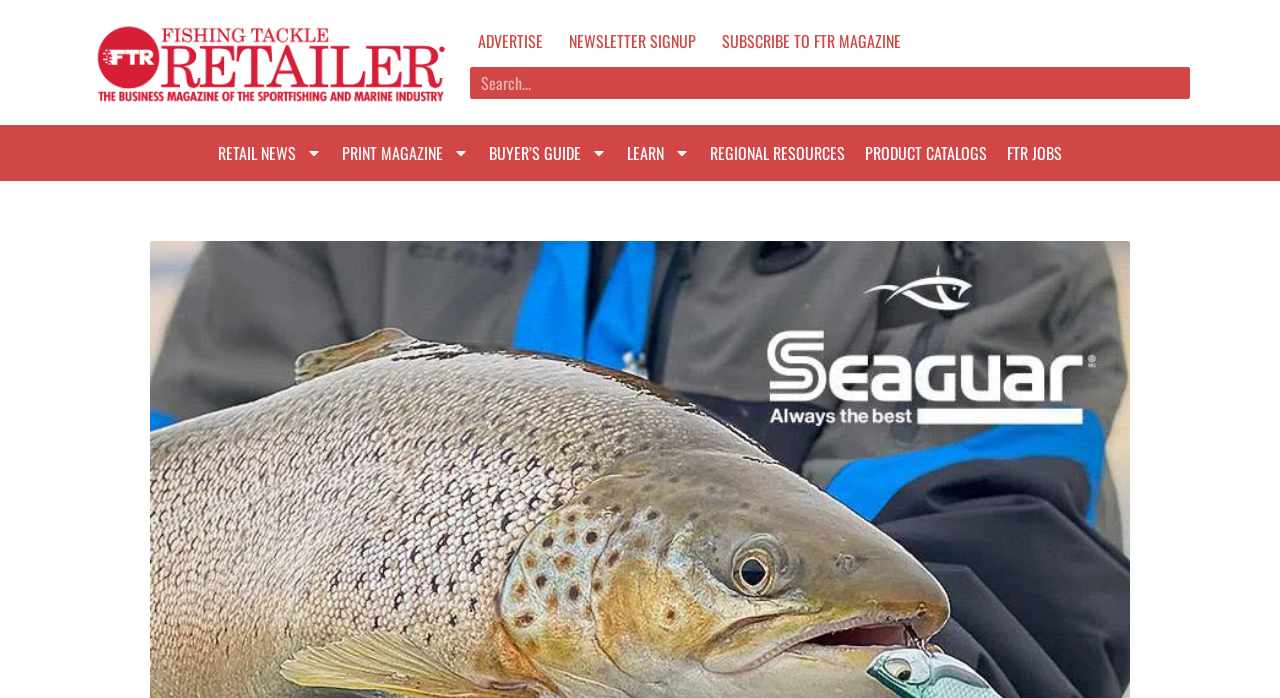Identify the bounding box coordinates for the UI element described as: "Check your purchasing power".

None